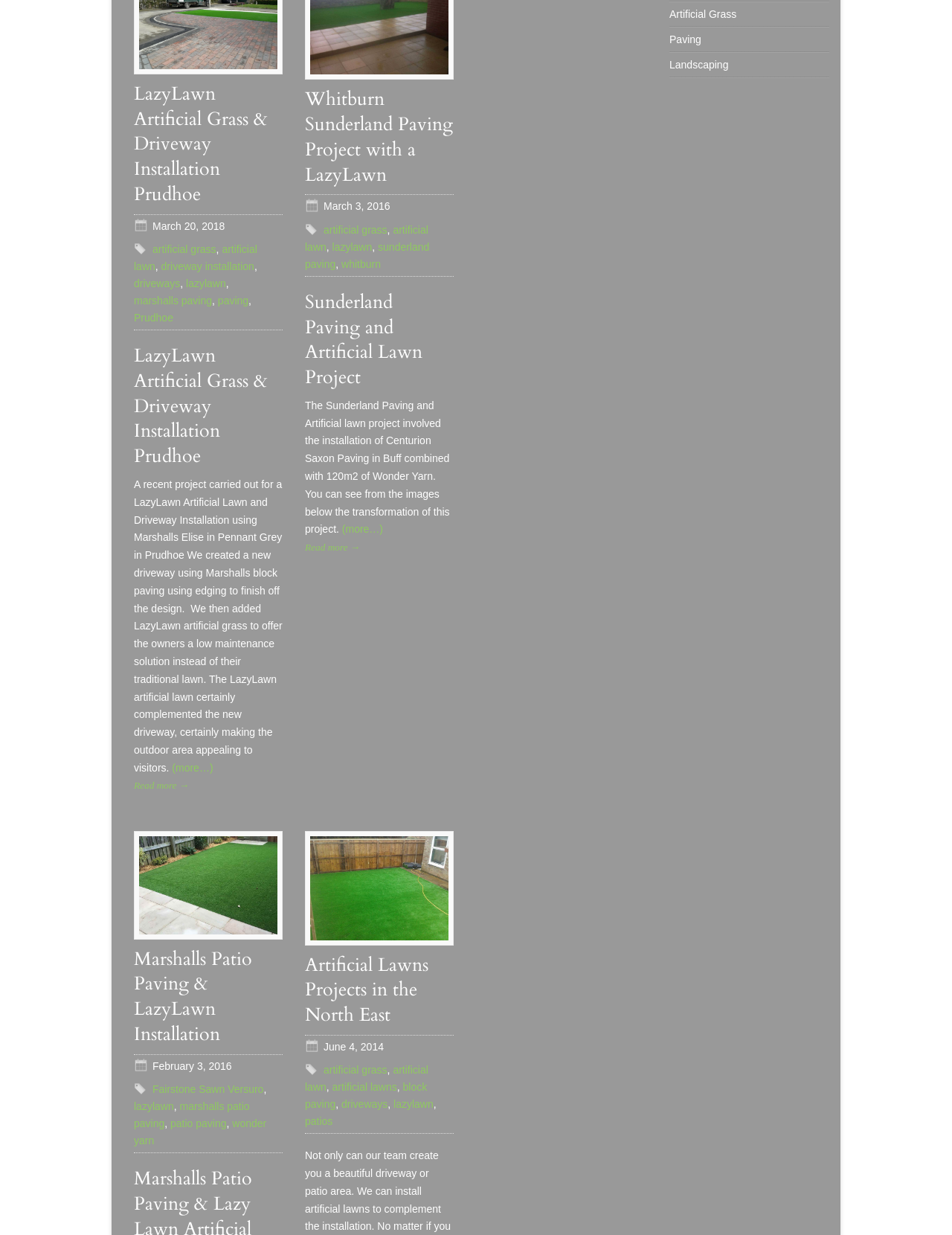Find the coordinates for the bounding box of the element with this description: "View full size".

None